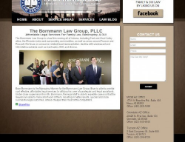Describe the image thoroughly, including all noticeable details.

The image showcases a professional group portrait of the team from The Bornmann Law Group, P.L.L.C., a law firm specializing in various legal services. The team is dressed in business attire, standing confidently, reflecting the firm's commitment to providing expert legal assistance. Behind them is a modern office environment, symbolizing professionalism and trustworthiness. This image is part of a section labeled "Related Posts," highlighting the firm's projects and services, including its commitment to client satisfaction and effective legal representation. The design of the webpage emphasizes the firm's branding, making it inviting for potential clients seeking legal support.